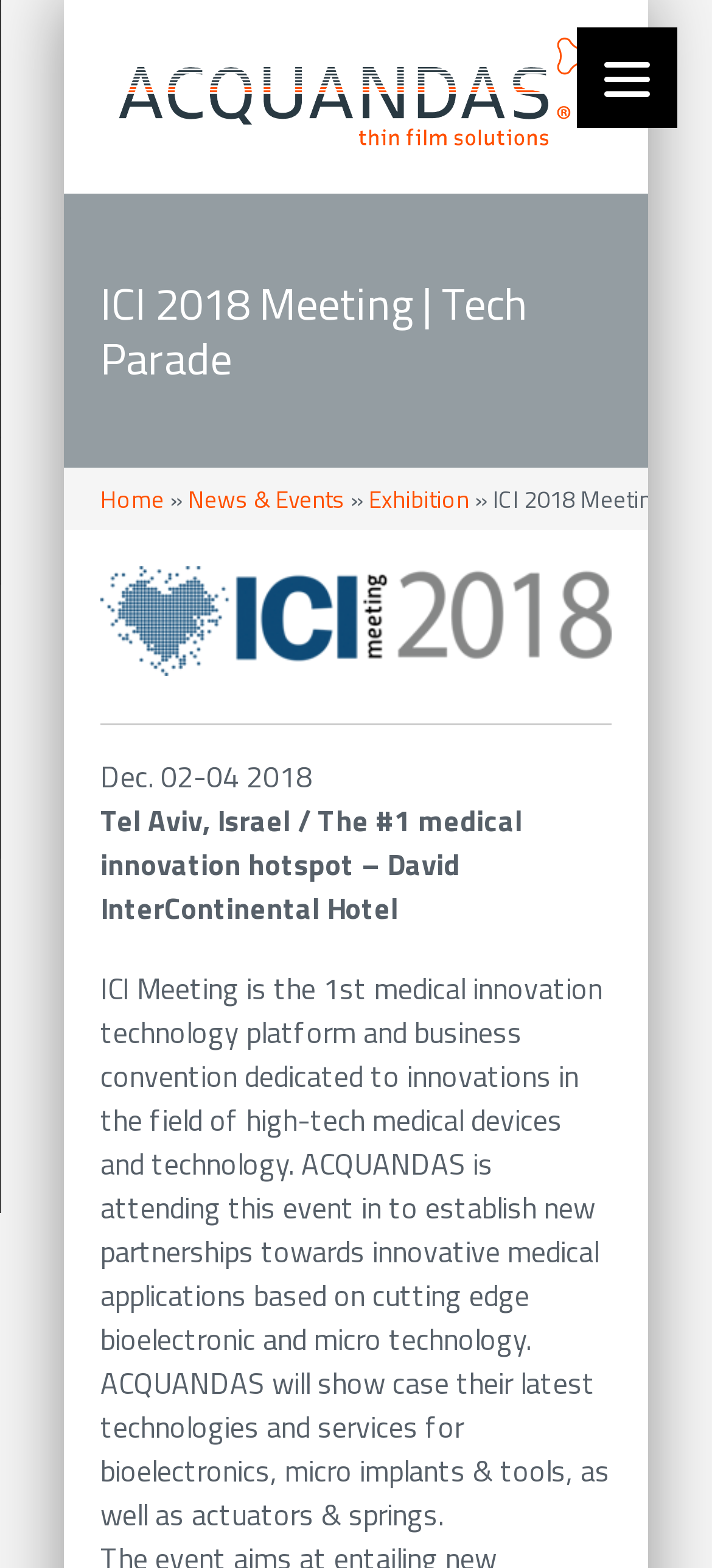What is ACQUANDAS attending the ICI Meeting for?
Refer to the image and respond with a one-word or short-phrase answer.

To establish new partnerships